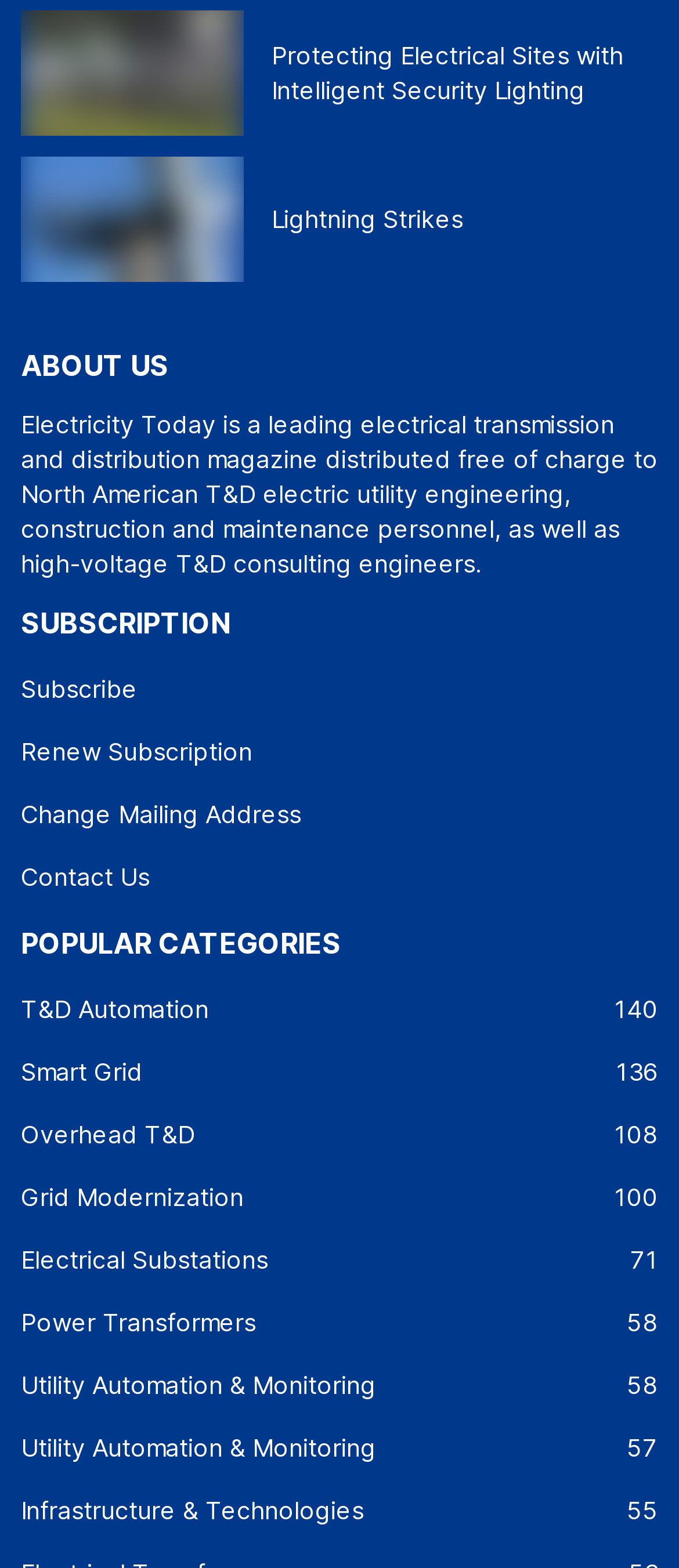What type of personnel can receive the magazine for free?
Please provide a comprehensive answer based on the information in the image.

According to the static text in the 'ABOUT US' section, the magazine is distributed free of charge to North American T&D electric utility engineering, construction and maintenance personnel, as well as high-voltage T&D consulting engineers.